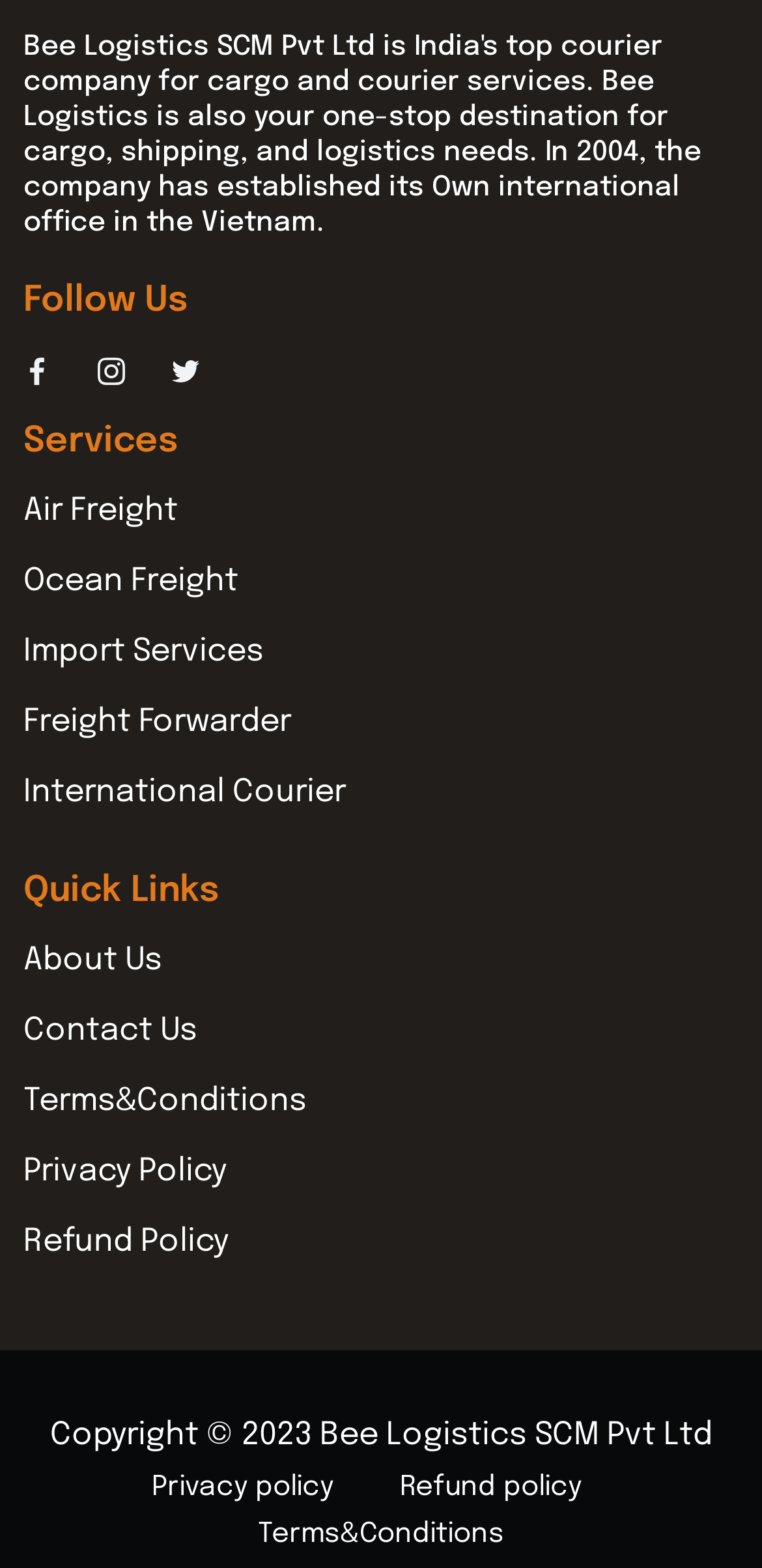Locate the bounding box coordinates of the clickable region to complete the following instruction: "Read terms and conditions."

[0.031, 0.686, 0.403, 0.721]